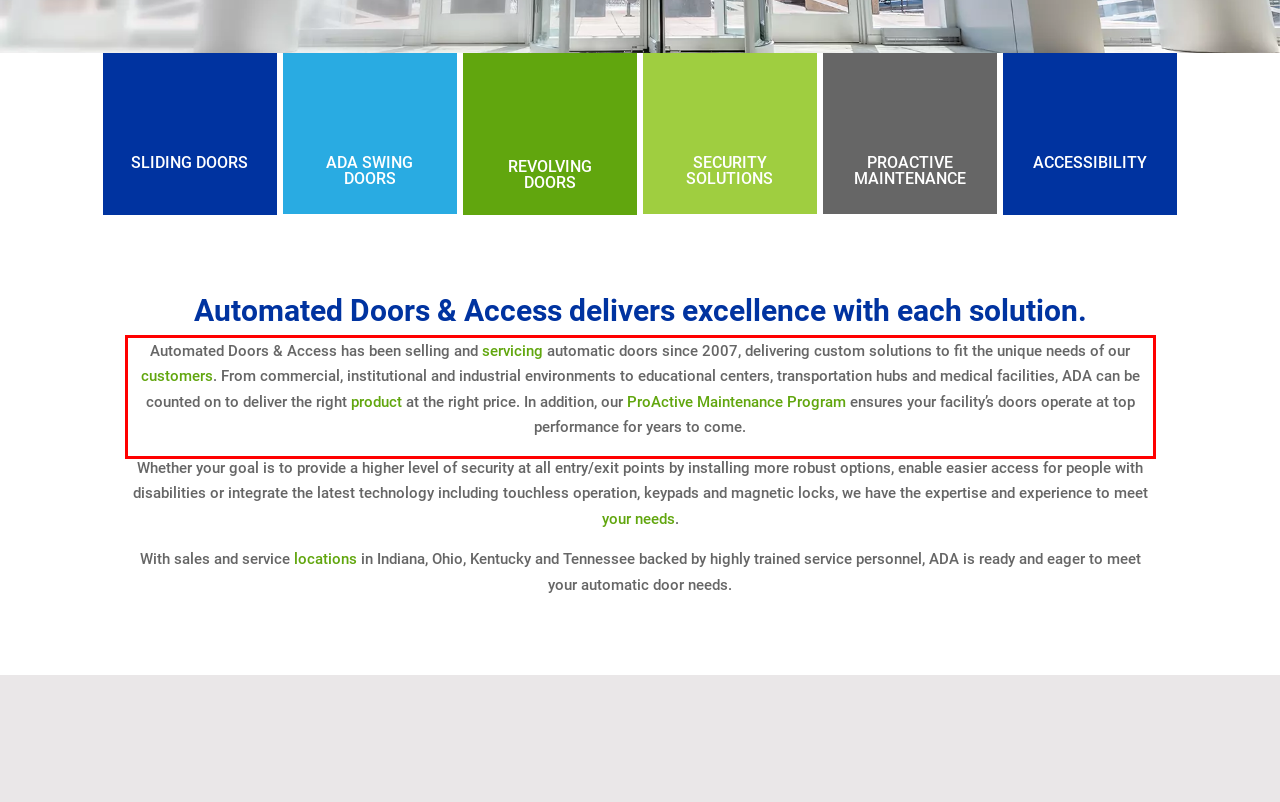You have a screenshot of a webpage with a UI element highlighted by a red bounding box. Use OCR to obtain the text within this highlighted area.

Automated Doors & Access has been selling and servicing automatic doors since 2007, delivering custom solutions to fit the unique needs of our customers. From commercial, institutional and industrial environments to educational centers, transportation hubs and medical facilities, ADA can be counted on to deliver the right product at the right price. In addition, our ProActive Maintenance Program ensures your facility’s doors operate at top performance for years to come.